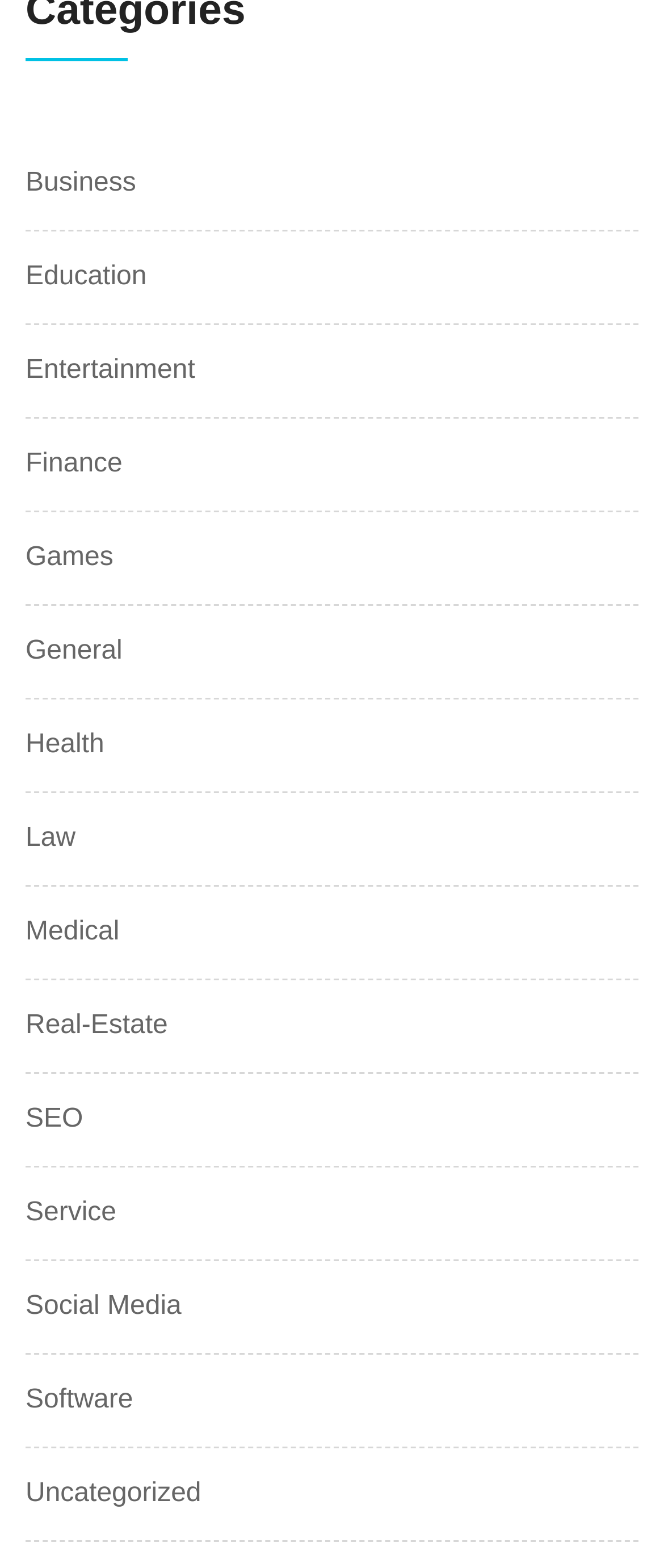Locate the bounding box coordinates of the element's region that should be clicked to carry out the following instruction: "Go to Health". The coordinates need to be four float numbers between 0 and 1, i.e., [left, top, right, bottom].

[0.038, 0.462, 0.157, 0.488]